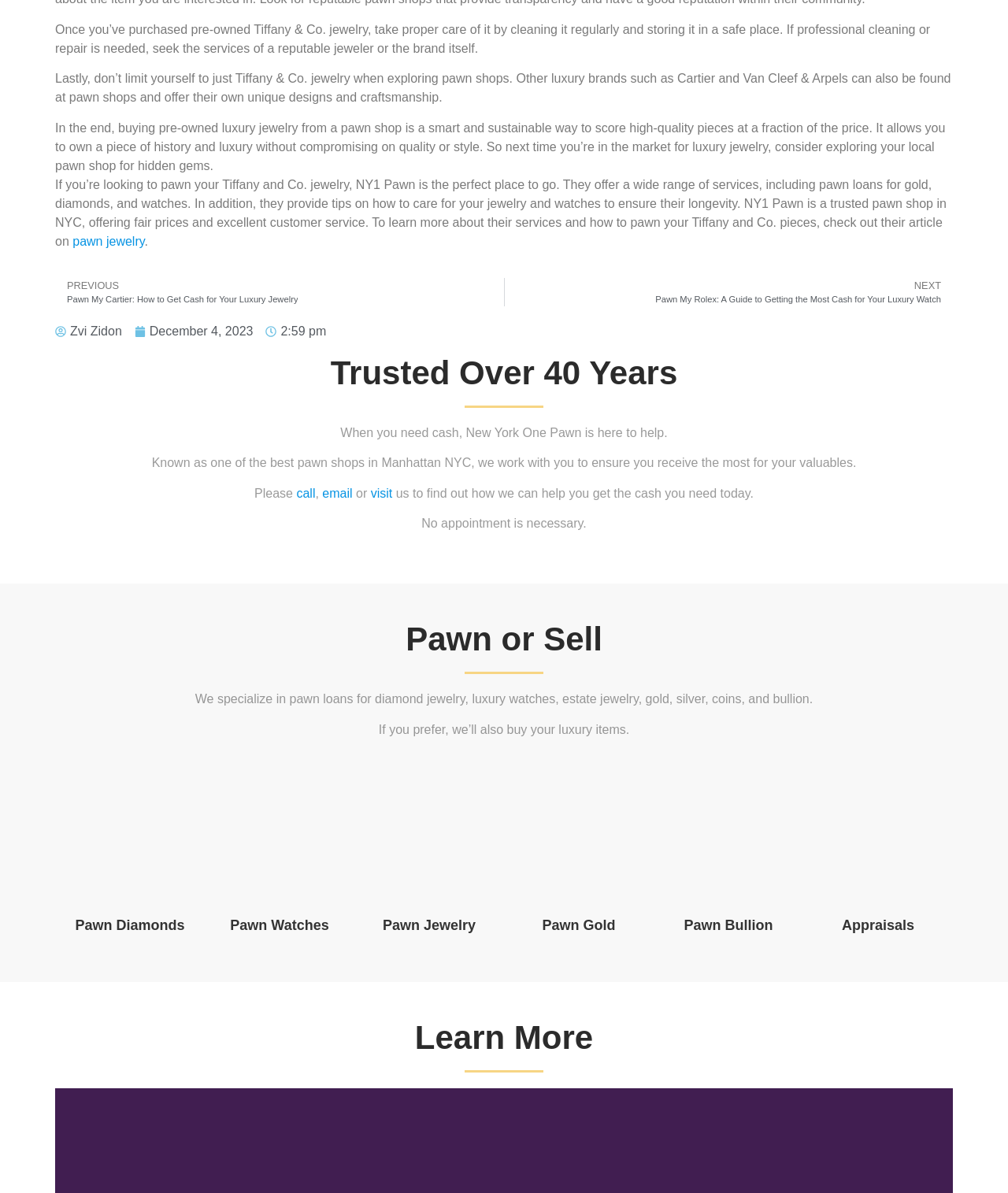Determine the bounding box for the UI element as described: "email". The coordinates should be represented as four float numbers between 0 and 1, formatted as [left, top, right, bottom].

[0.32, 0.408, 0.35, 0.419]